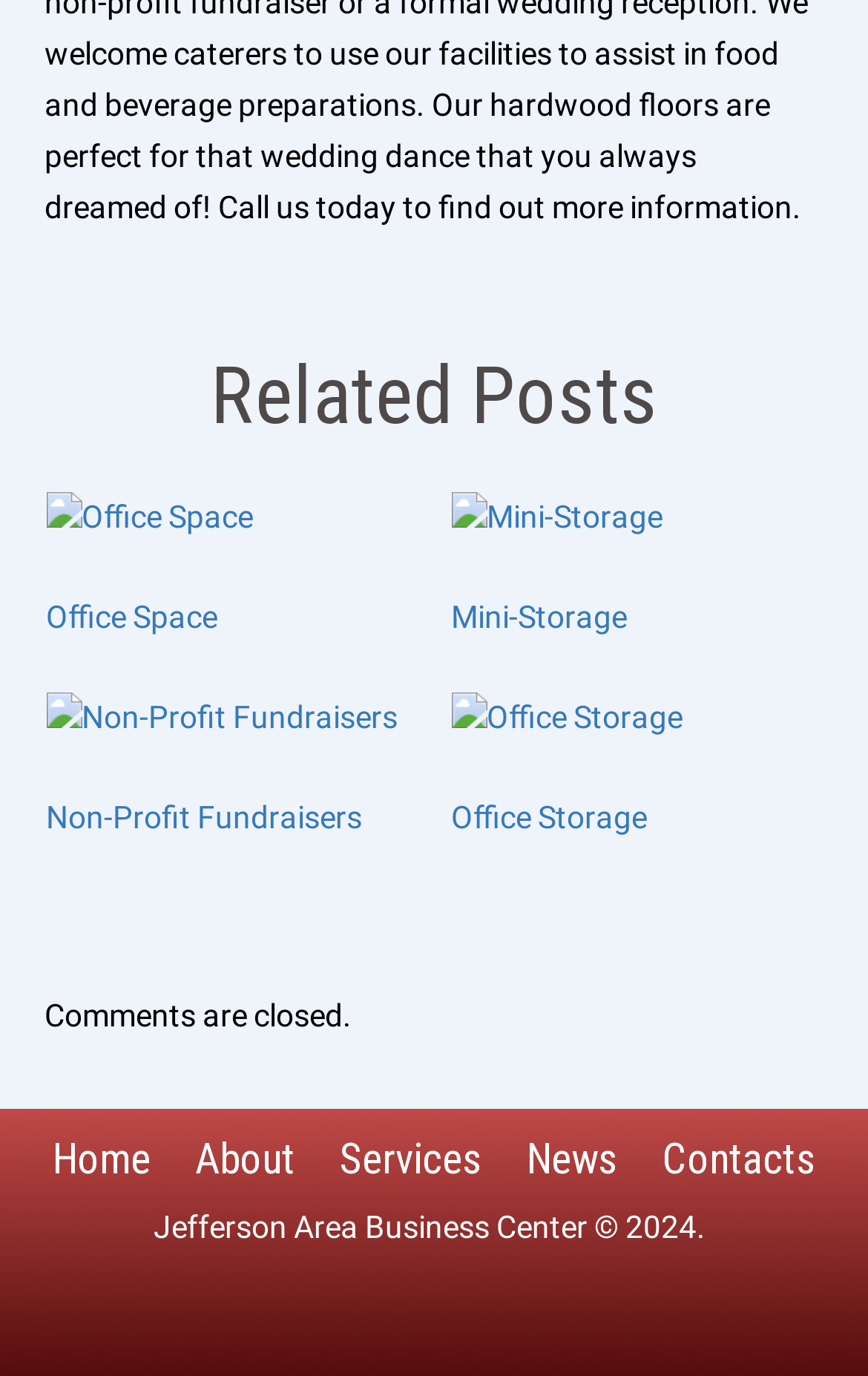Respond to the question below with a single word or phrase: What is the title of the first related post?

Office Space